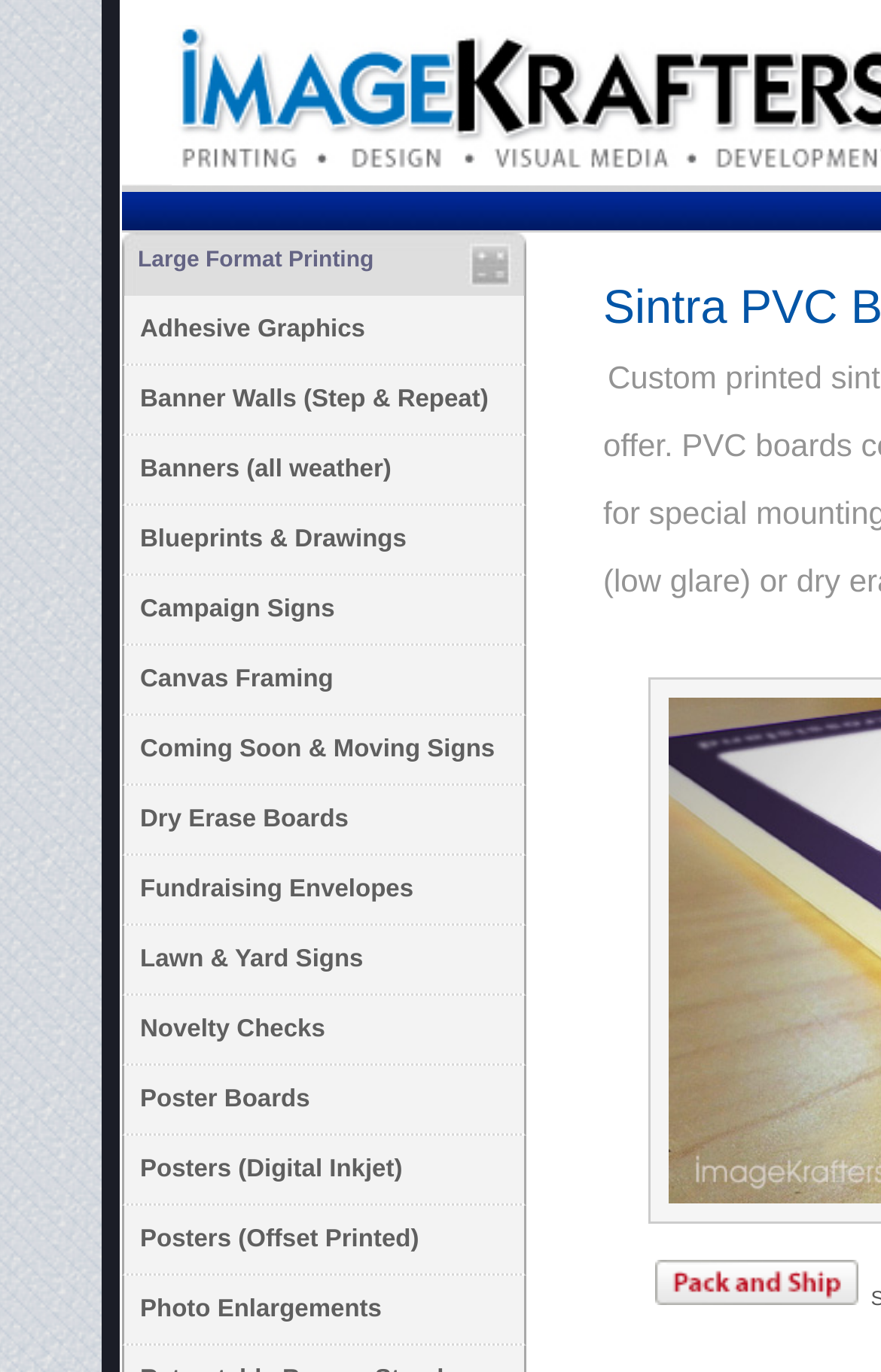What is the last product listed on the webpage?
Using the image, give a concise answer in the form of a single word or short phrase.

Photo Enlargements